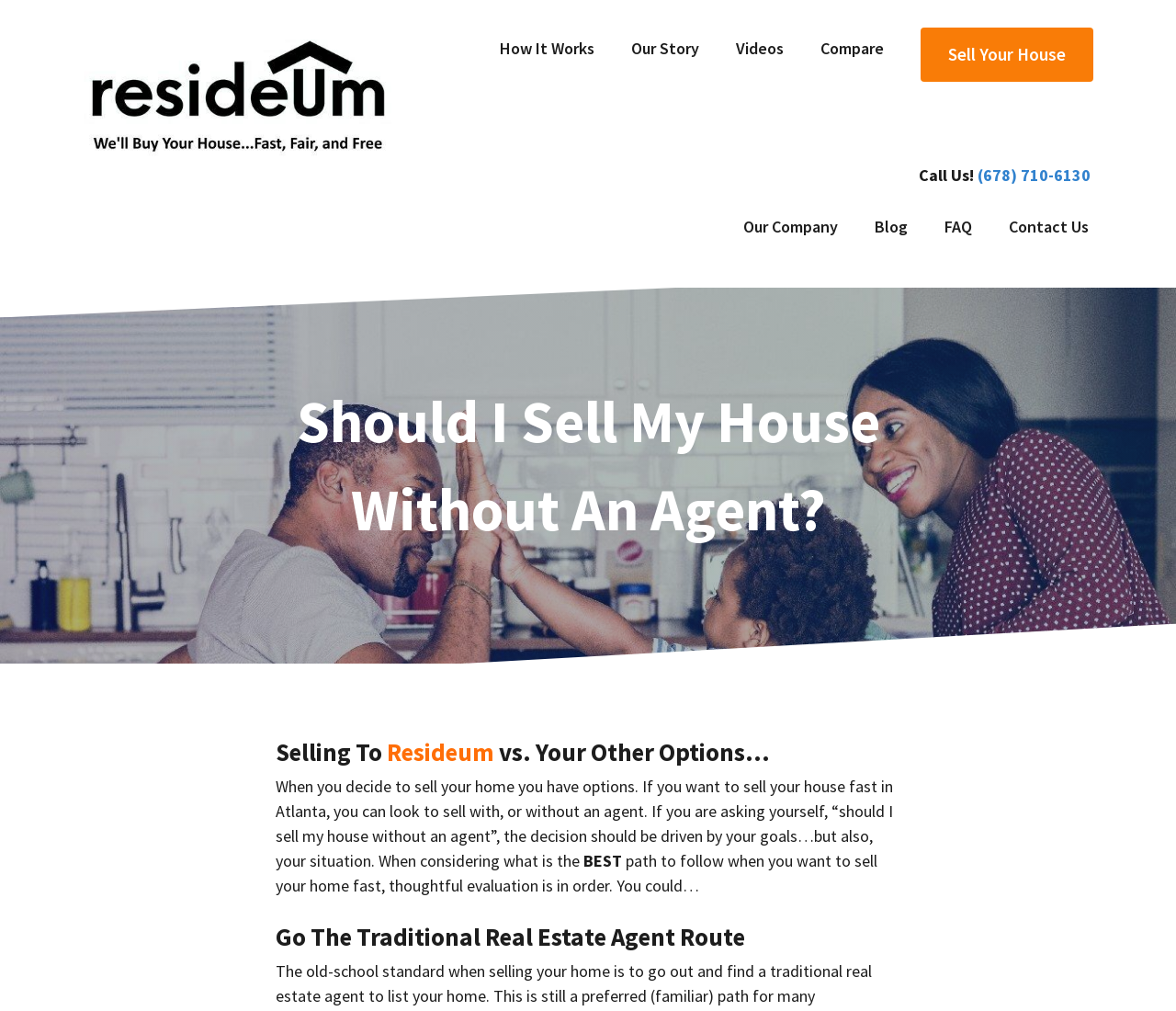Based on the provided description, "How It Works", find the bounding box of the corresponding UI element in the screenshot.

[0.409, 0.027, 0.521, 0.069]